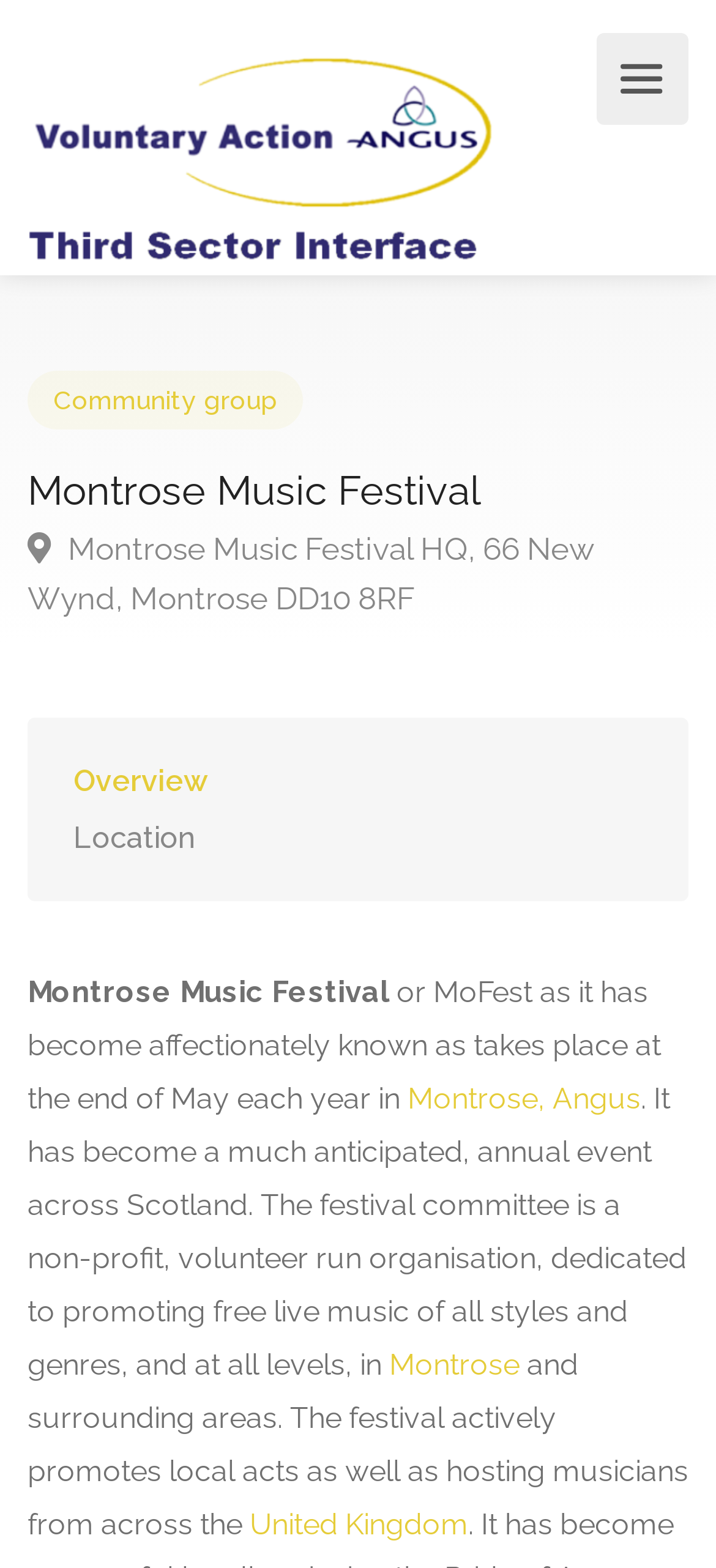Please find and generate the text of the main header of the webpage.

Montrose Music Festival